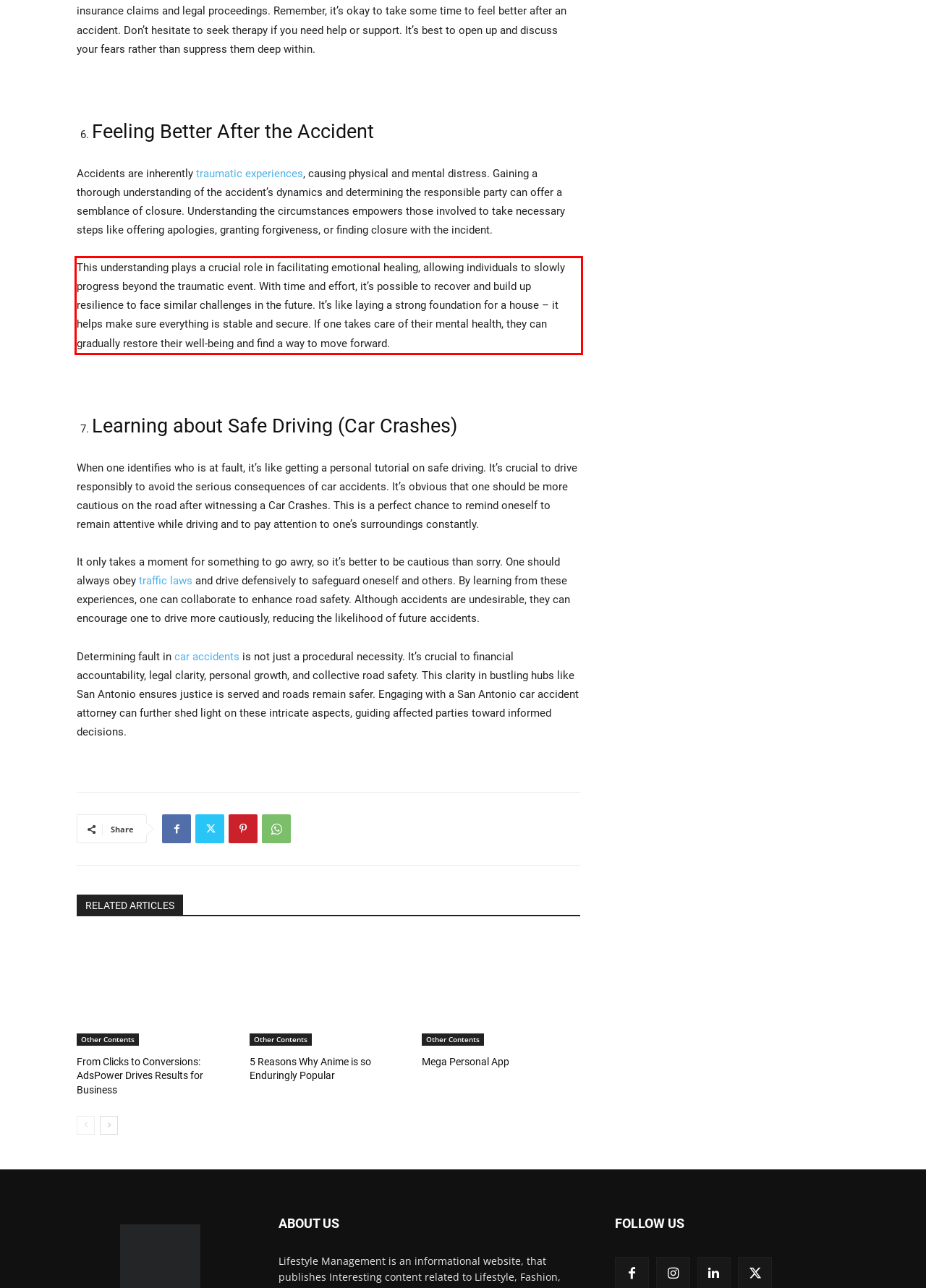There is a UI element on the webpage screenshot marked by a red bounding box. Extract and generate the text content from within this red box.

This understanding plays a crucial role in facilitating emotional healing, allowing individuals to slowly progress beyond the traumatic event. With time and effort, it’s possible to recover and build up resilience to face similar challenges in the future. It’s like laying a strong foundation for a house – it helps make sure everything is stable and secure. If one takes care of their mental health, they can gradually restore their well-being and find a way to move forward.